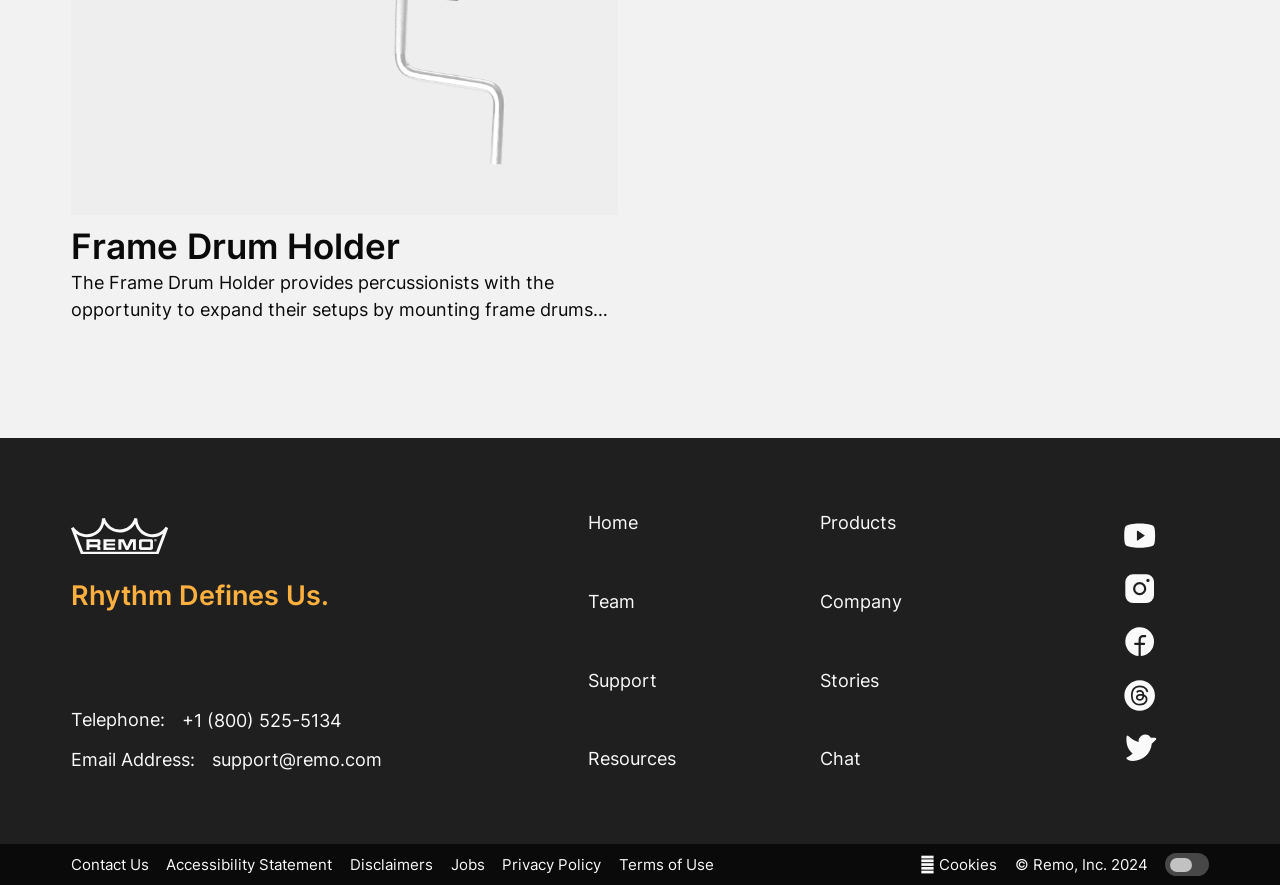Find the bounding box coordinates of the element to click in order to complete this instruction: "Open the Youtube channel". The bounding box coordinates must be four float numbers between 0 and 1, denoted as [left, top, right, bottom].

[0.877, 0.585, 0.904, 0.625]